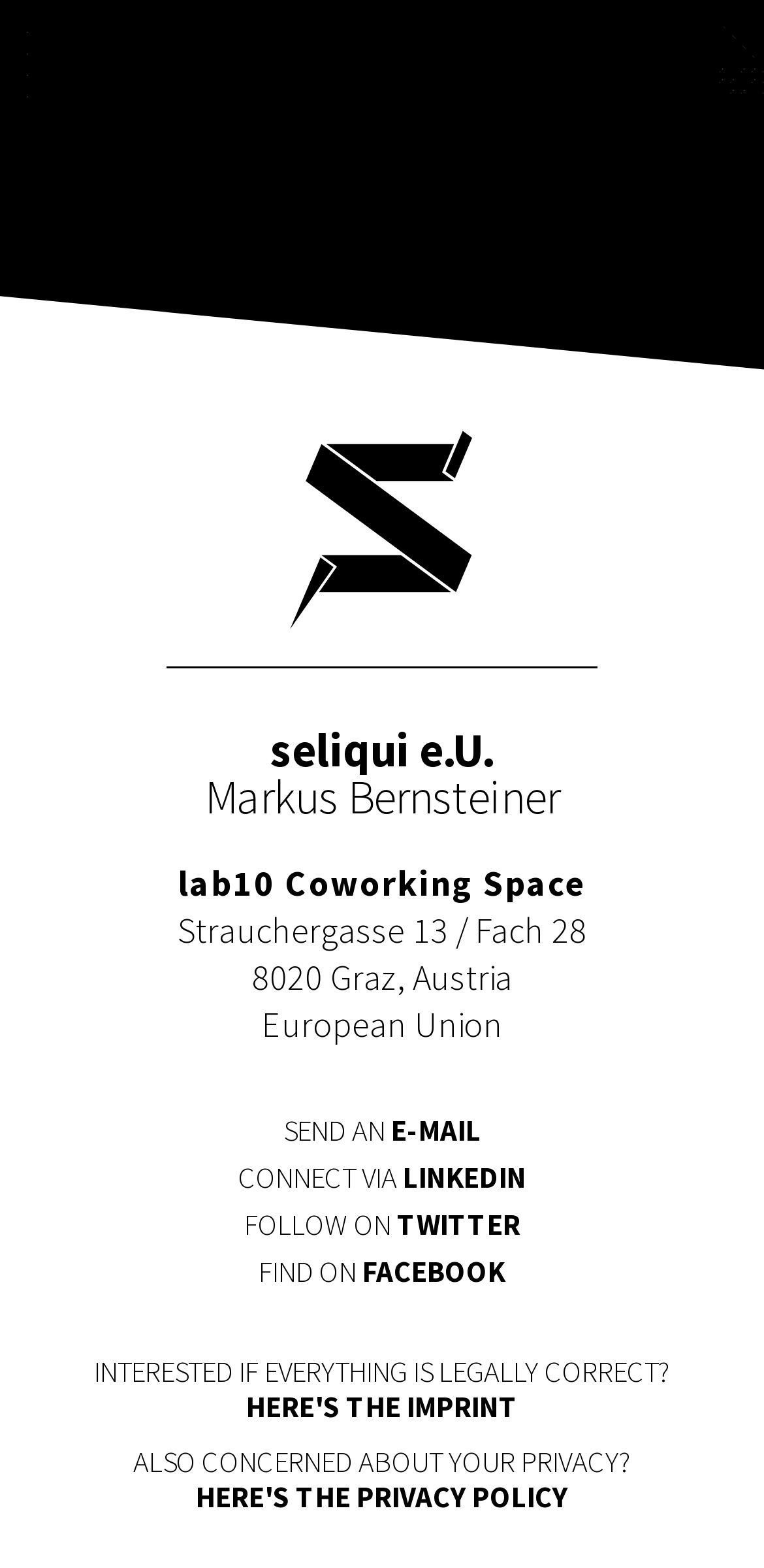Provide a single word or phrase to answer the given question: 
How can I contact Markus Bernsteiner?

SEND AN E-MAIL, CONNECT VIA LINKEDIN, FOLLOW ON TWITTER, FIND ON FACEBOOK